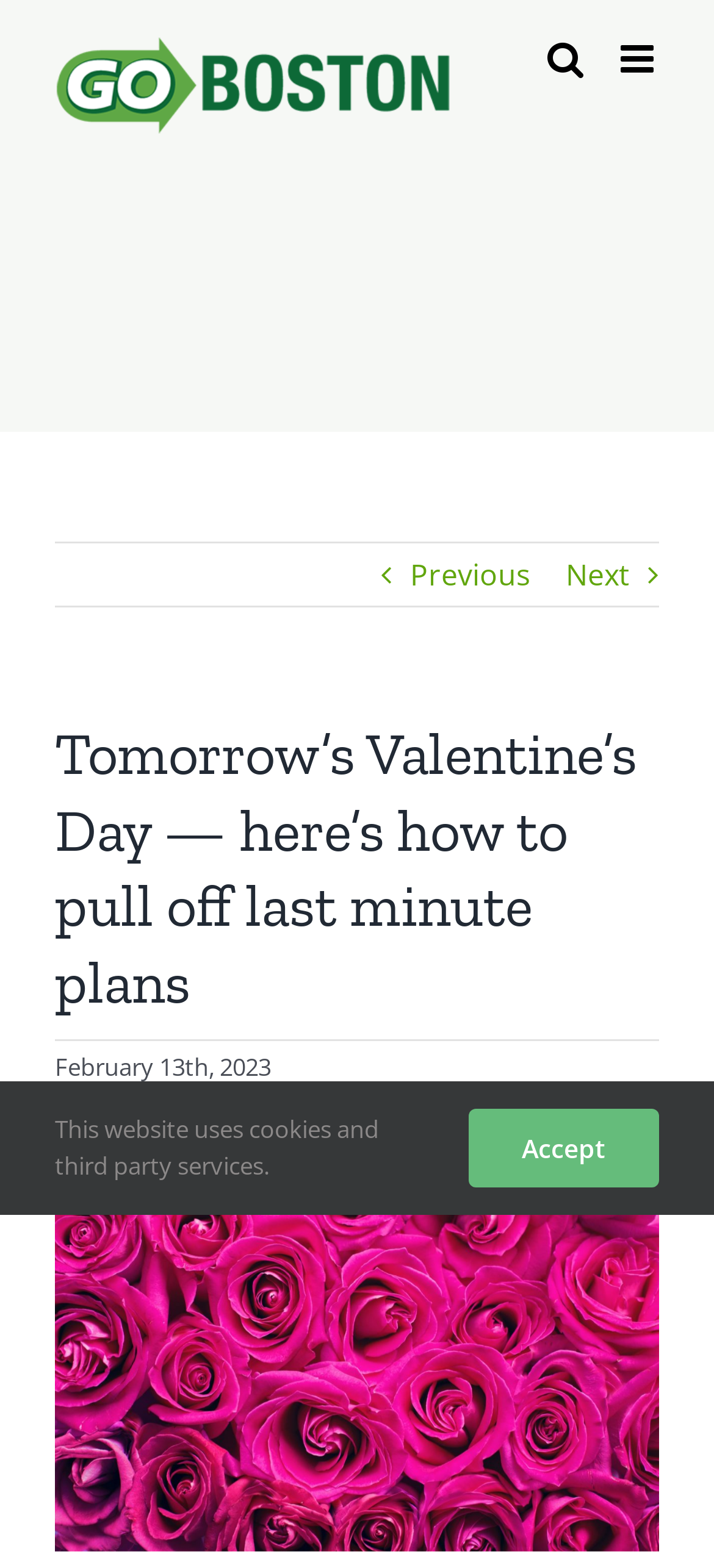Determine the bounding box coordinates of the UI element described by: "aria-label="Toggle mobile menu"".

[0.869, 0.026, 0.923, 0.05]